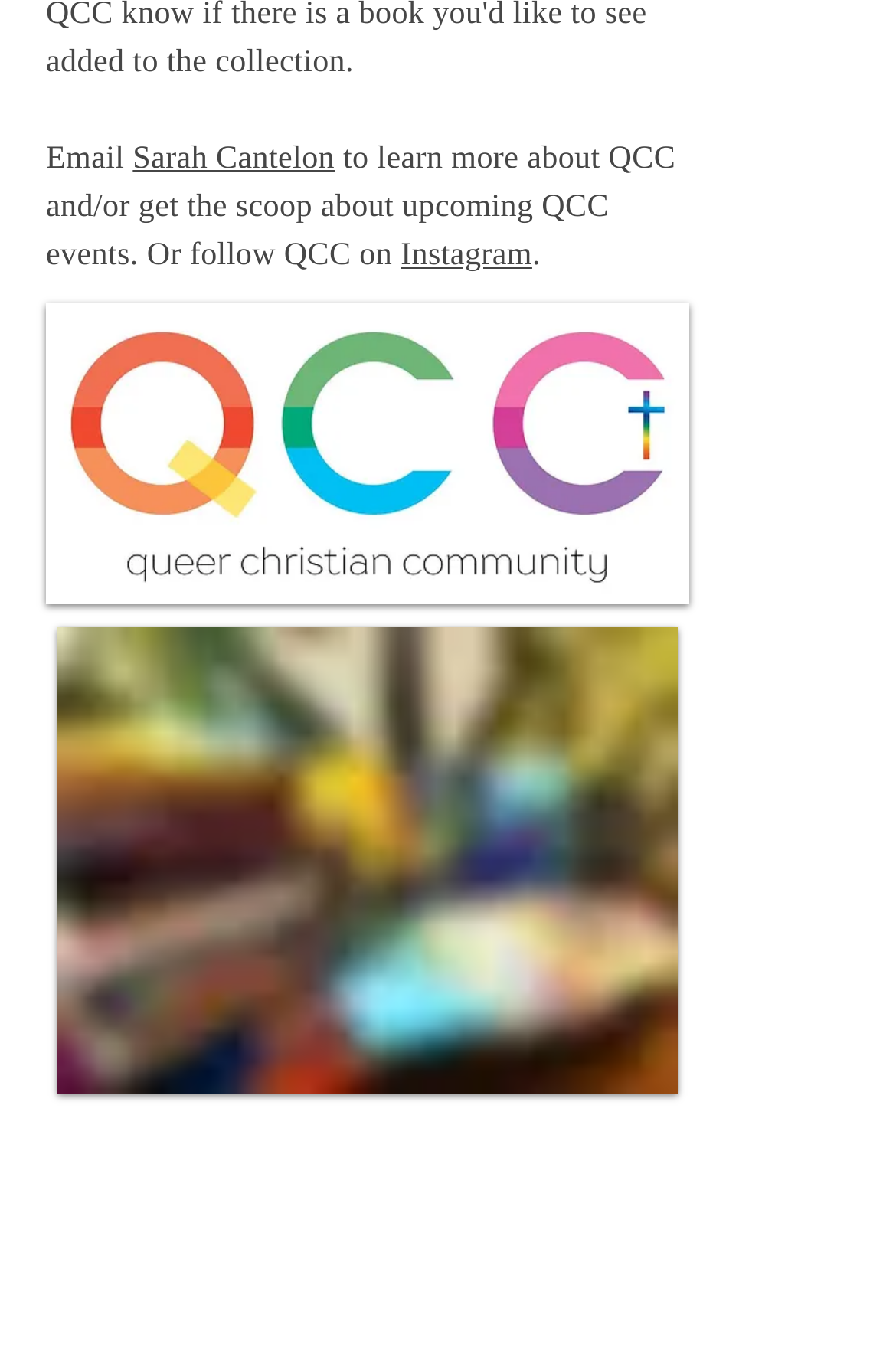Based on the description "aria-label="Twitter Clean"", find the bounding box of the specified UI element.

[0.351, 0.896, 0.467, 0.971]